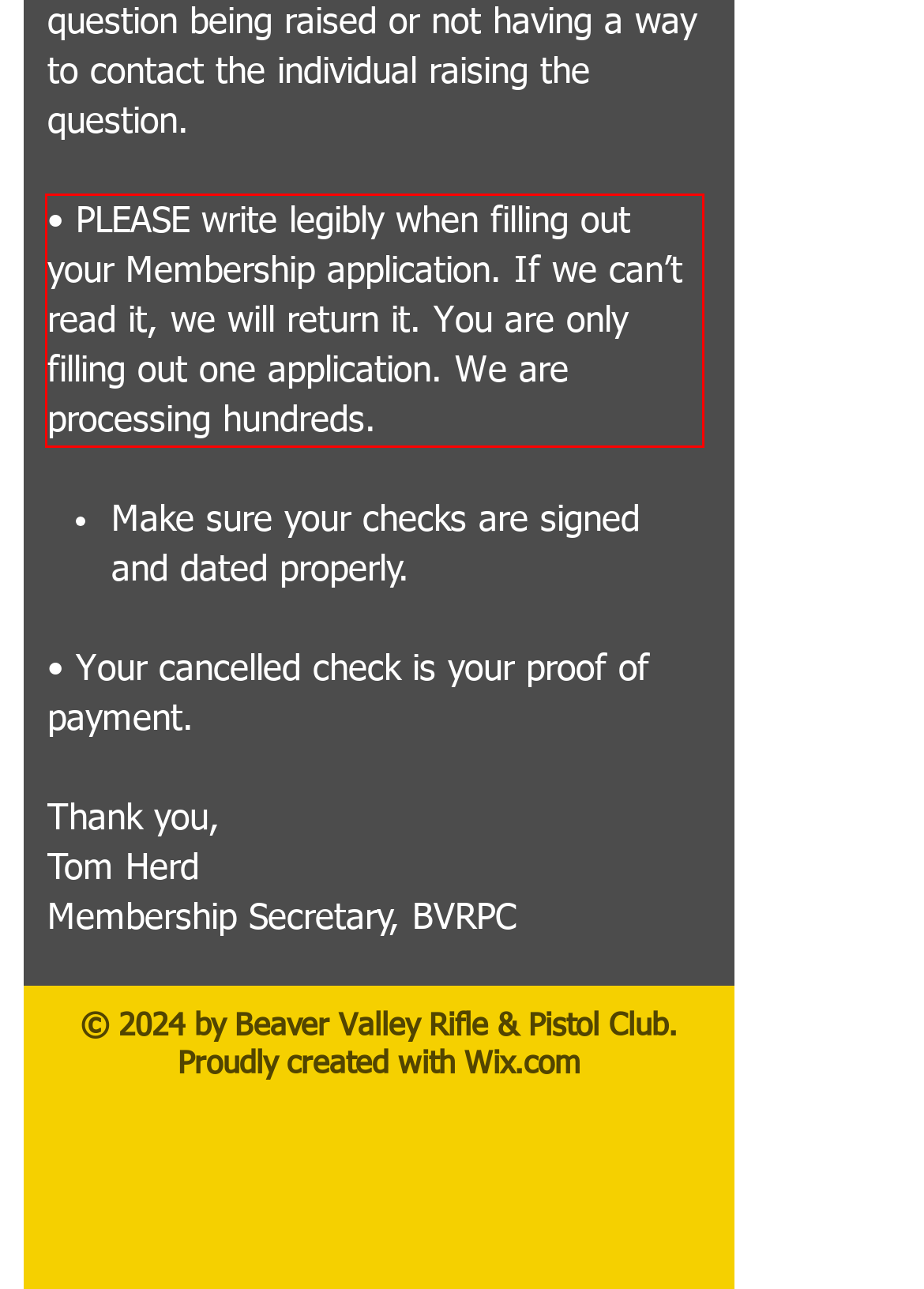Using the provided webpage screenshot, recognize the text content in the area marked by the red bounding box.

• PLEASE write legibly when filling out your Membership application. If we can’t read it, we will return it. You are only filling out one application. We are processing hundreds.